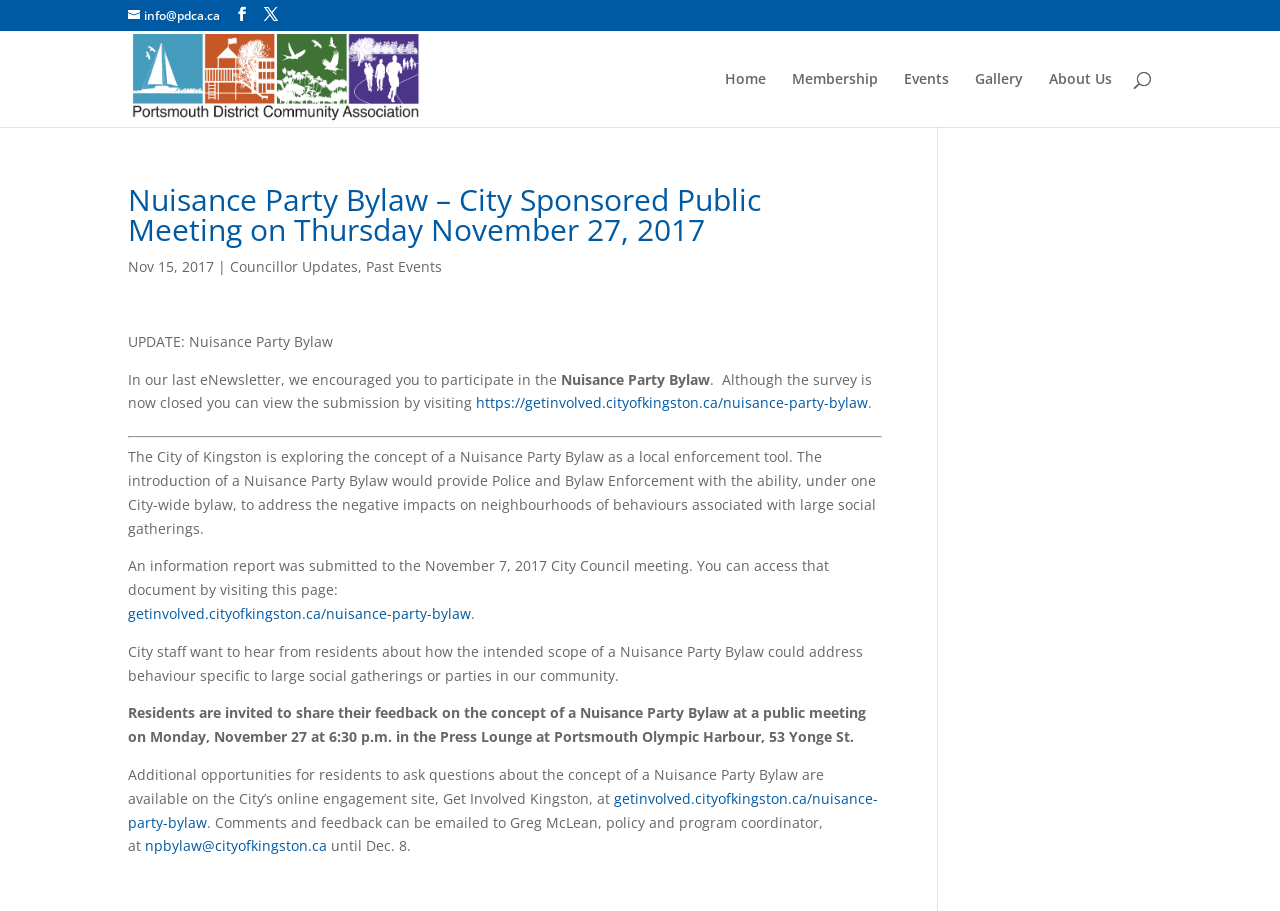Please identify the bounding box coordinates of the element I need to click to follow this instruction: "Email feedback to Greg McLean".

[0.113, 0.918, 0.255, 0.939]